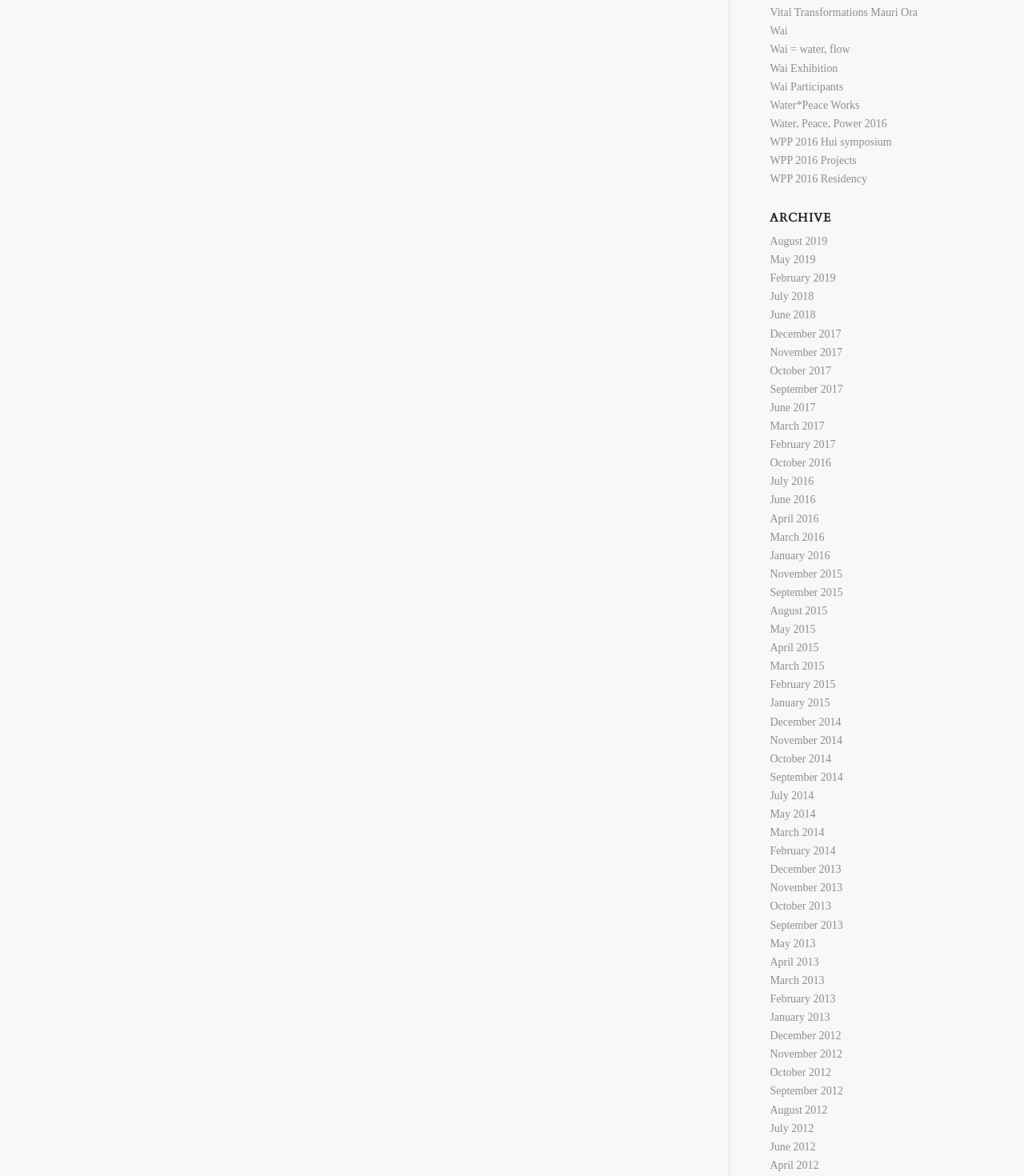Locate and provide the bounding box coordinates for the HTML element that matches this description: "WPP 2016 Projects".

[0.752, 0.131, 0.837, 0.141]